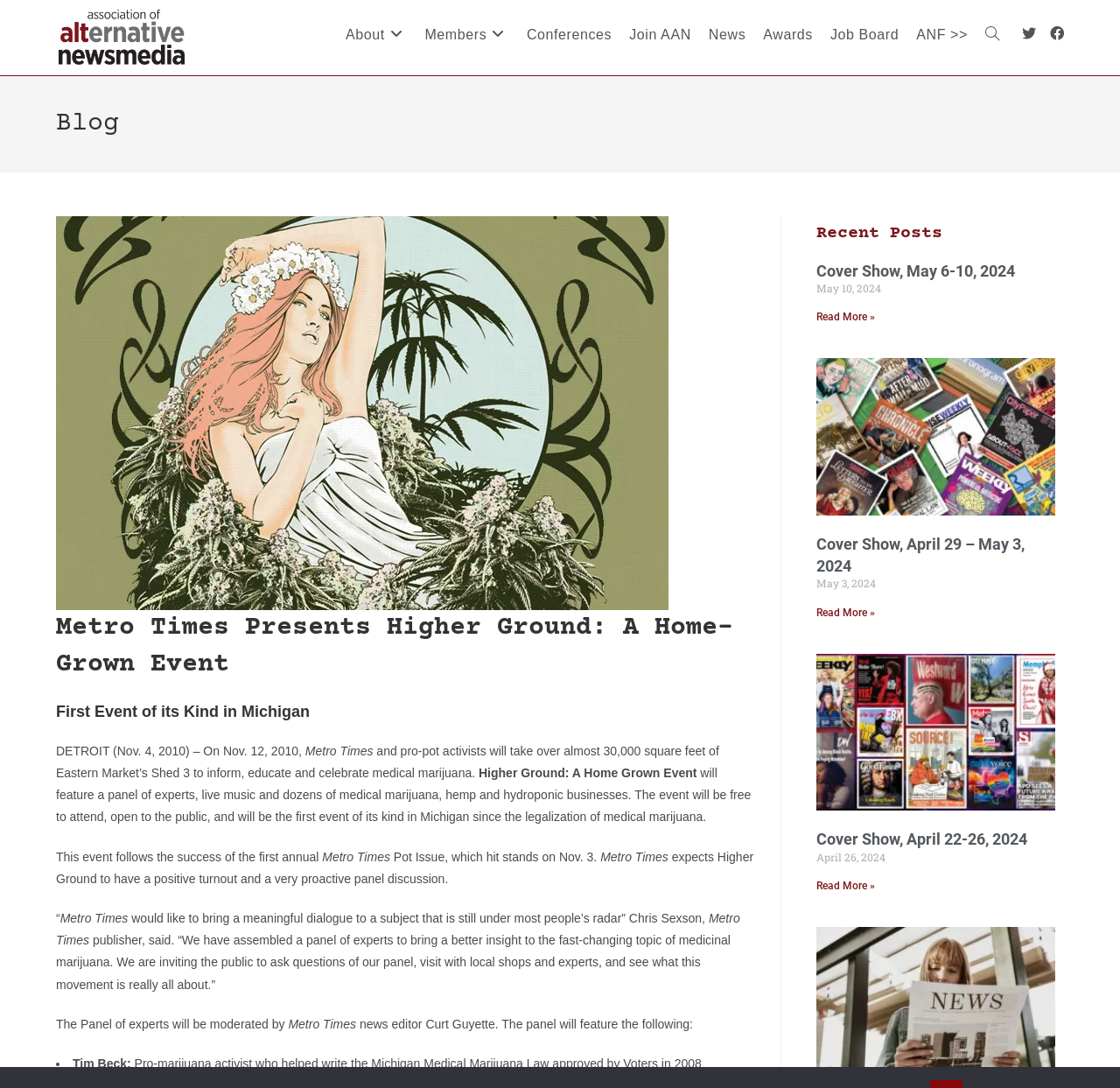Respond to the question below with a single word or phrase: What is the name of the event?

Higher Ground: A Home-Grown Event